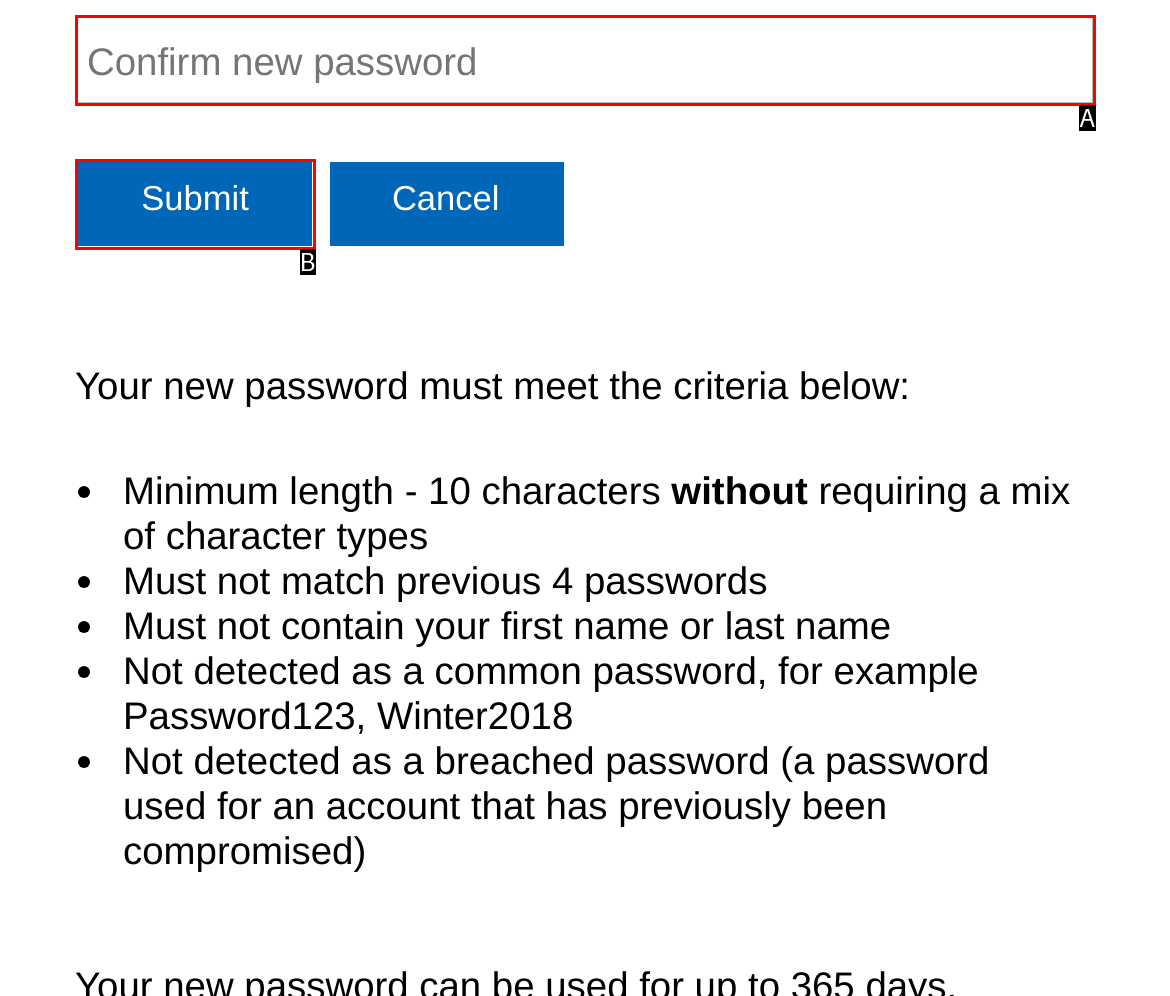Please provide the letter of the UI element that best fits the following description: name="Submit" value="Submit"
Respond with the letter from the given choices only.

B